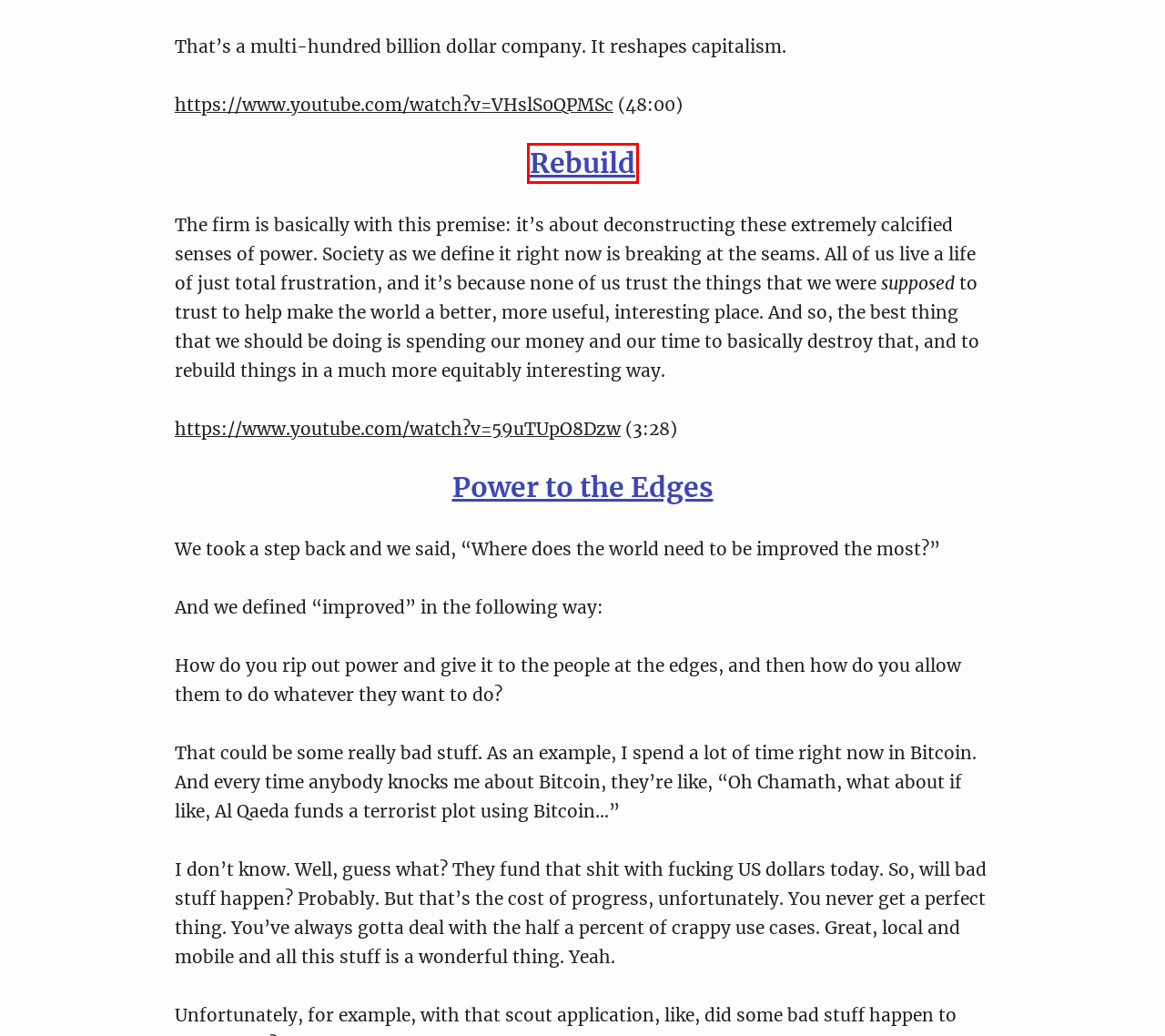You are presented with a screenshot of a webpage containing a red bounding box around an element. Determine which webpage description best describes the new webpage after clicking on the highlighted element. Here are the candidates:
A. Being First | Chamath Archive
B. Power to the Edges | Chamath Archive
C. Unchanged Industries | Chamath Archive
D. Rebuild | Chamath Archive
E. Chamath Archive | An archive of the best interviews with Chamath Palihapitiya
F. Systemic Inequity | Chamath Archive
G. Gates: $10B vaccine program could save 8.7M lives - CNN.com
H. The Trillion Dollar Problems | Chamath Archive

D